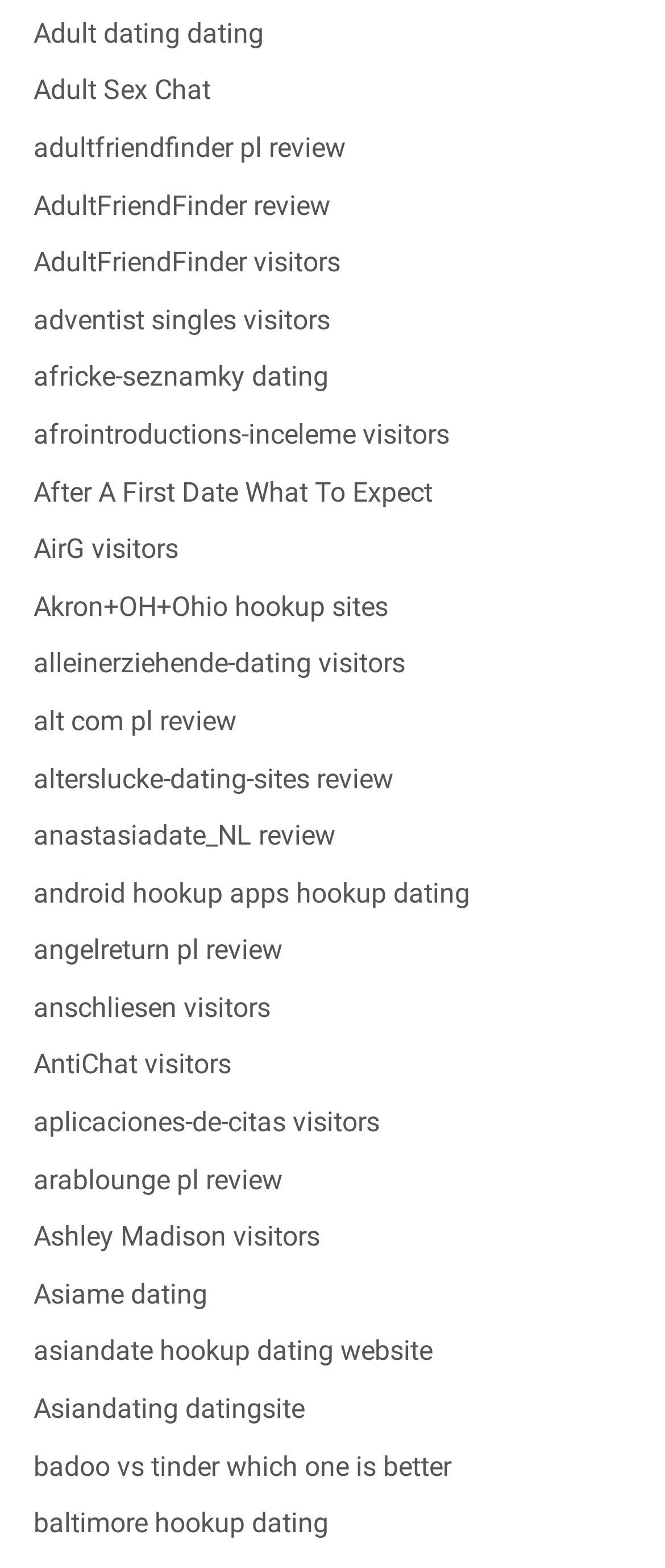Give a one-word or phrase response to the following question: What is the main topic of this webpage?

Dating